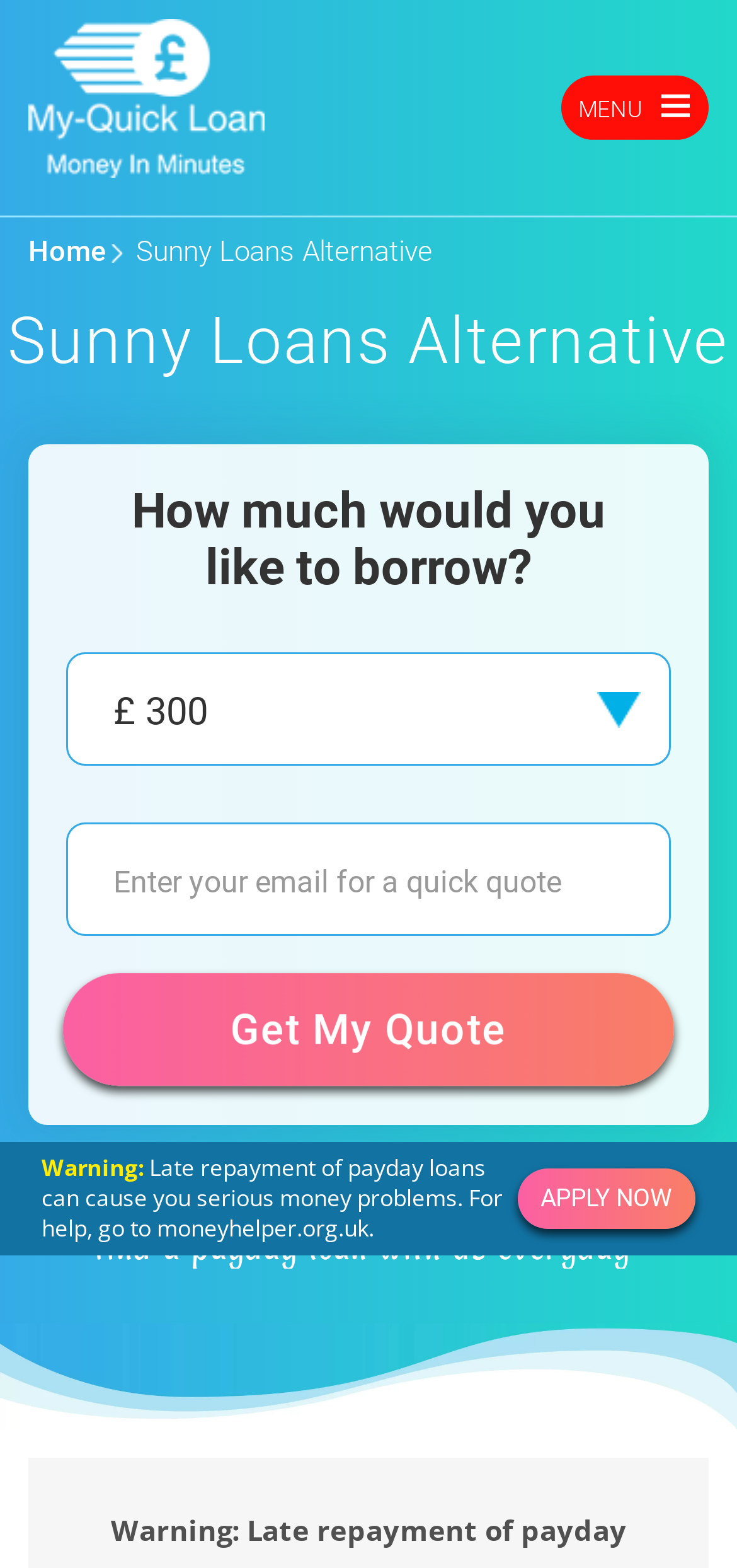Indicate the bounding box coordinates of the clickable region to achieve the following instruction: "Enter email for a quick quote."

[0.09, 0.525, 0.91, 0.597]